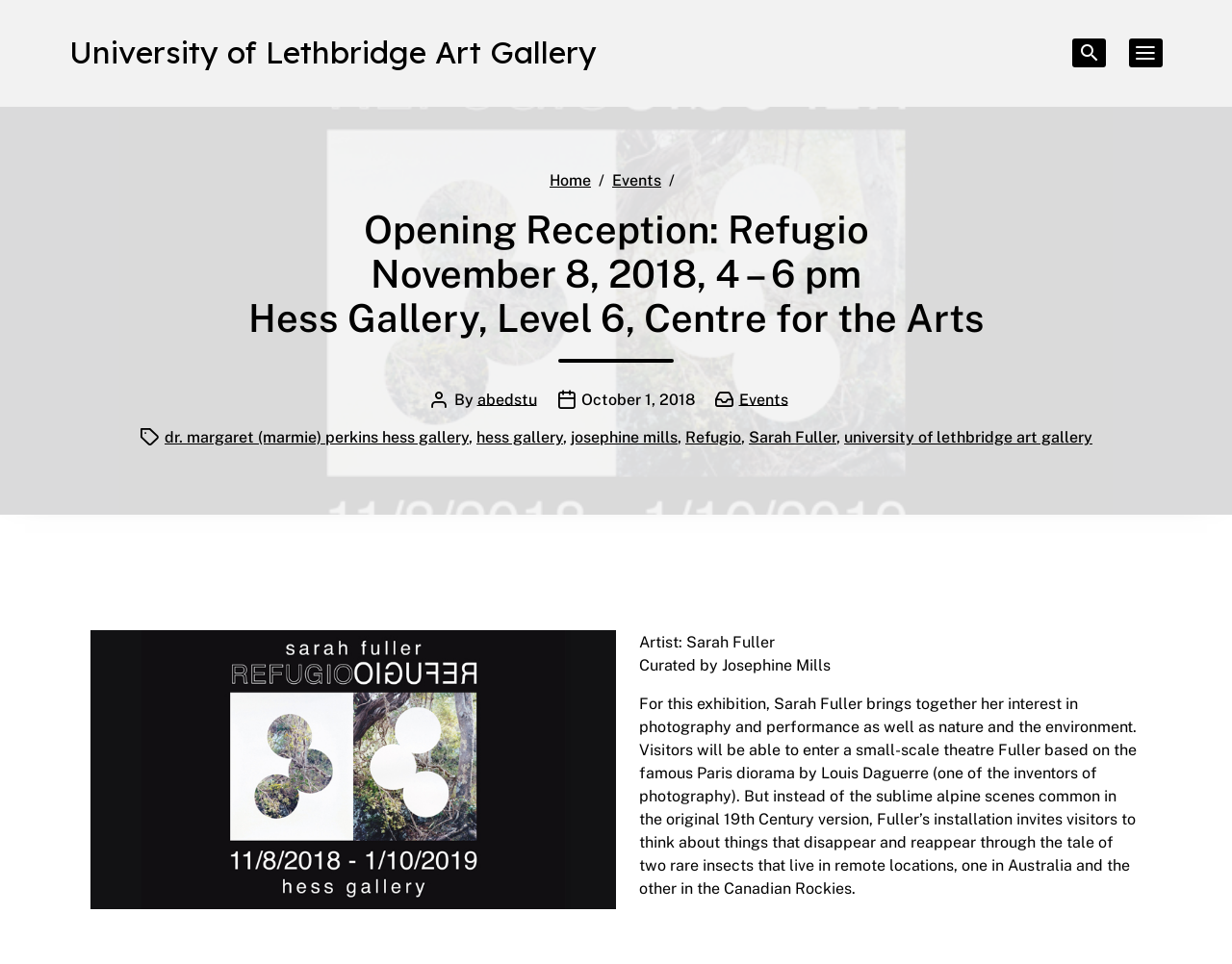Who is the artist of the exhibition?
Can you provide a detailed and comprehensive answer to the question?

The artist of the exhibition is obtained from the static text element 'Artist: Sarah Fuller' which is part of the article section describing the exhibition.